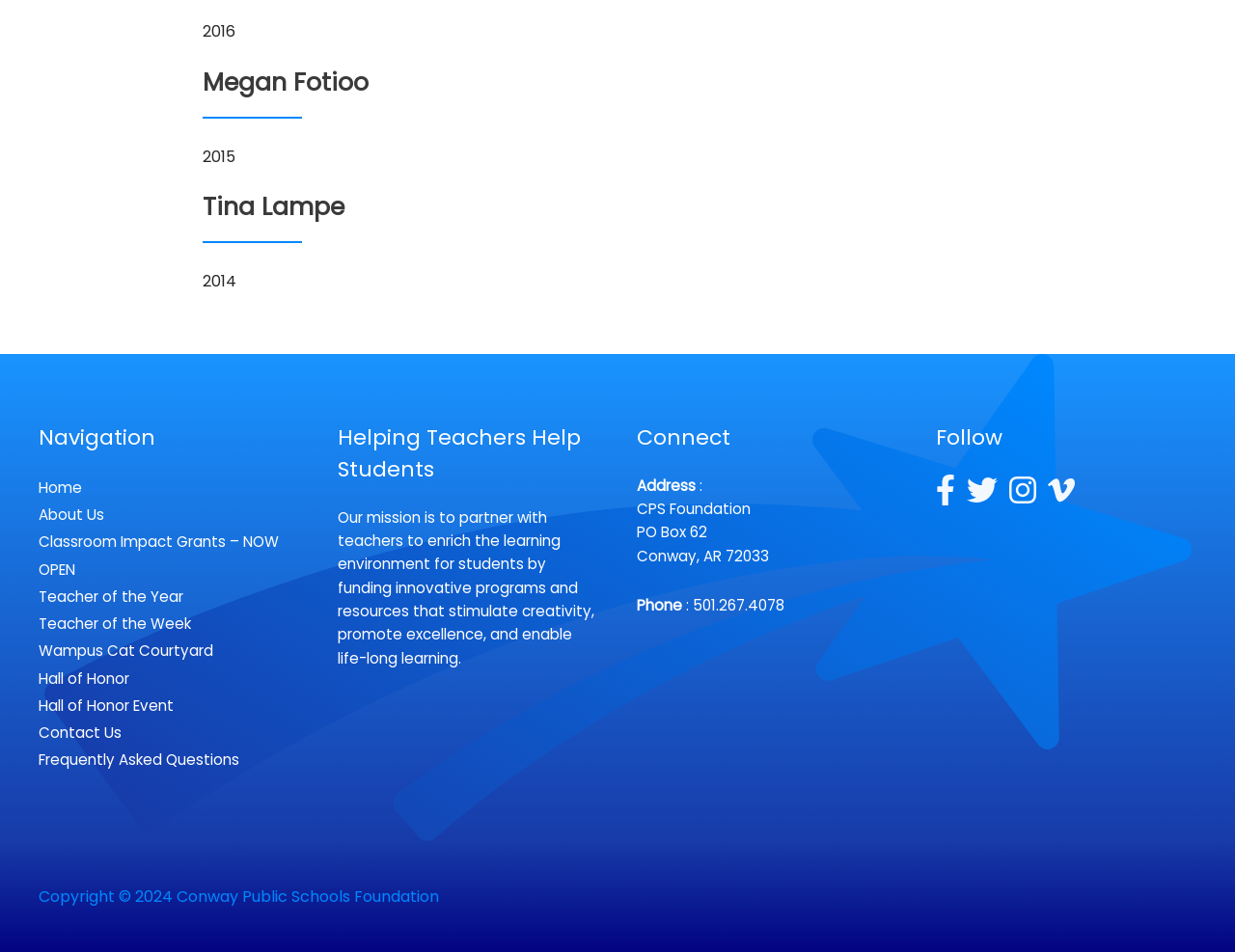Find the bounding box coordinates for the area that should be clicked to accomplish the instruction: "View About Us".

[0.031, 0.53, 0.084, 0.551]